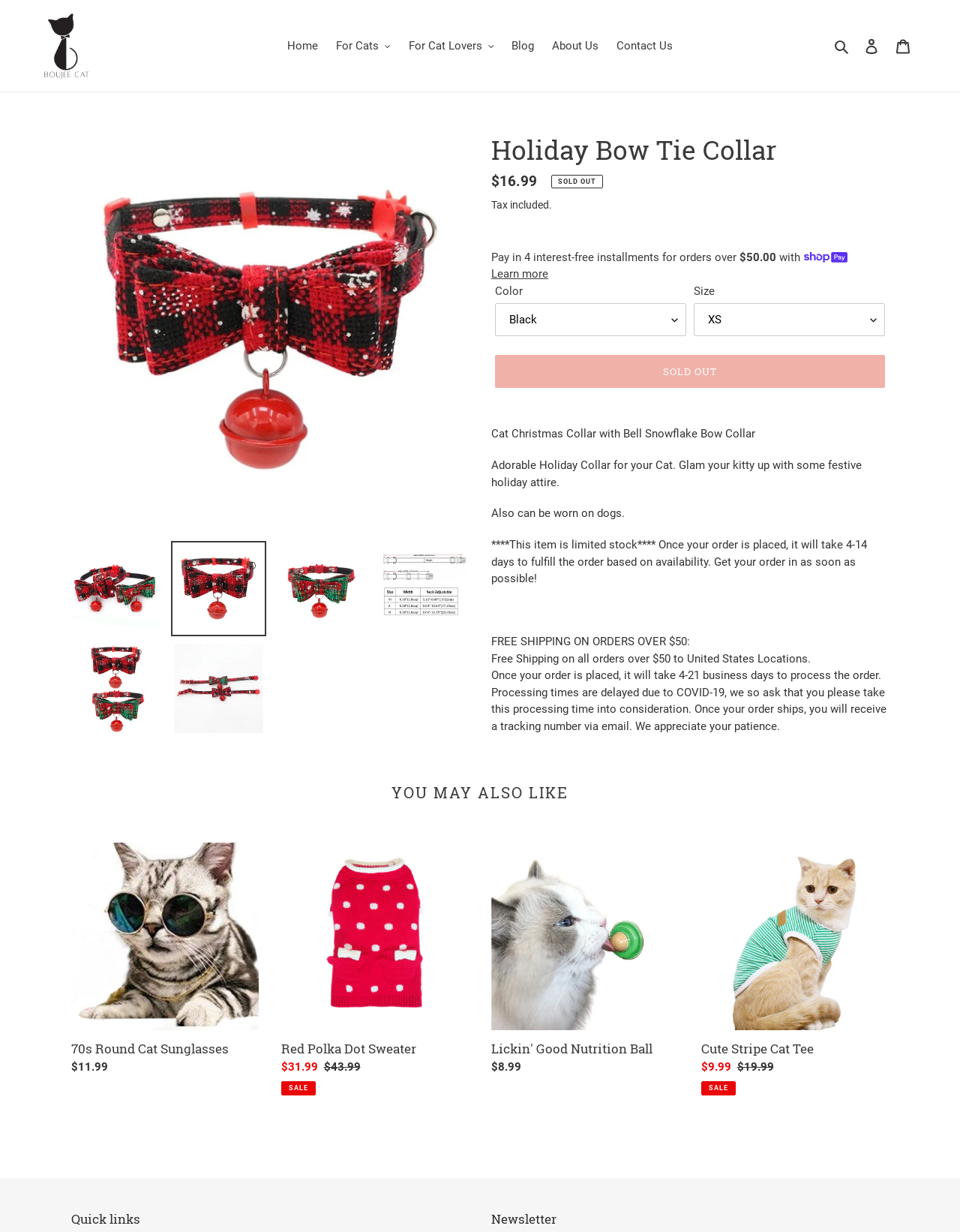Please identify the bounding box coordinates of the element's region that I should click in order to complete the following instruction: "Select a color for the product". The bounding box coordinates consist of four float numbers between 0 and 1, i.e., [left, top, right, bottom].

[0.516, 0.246, 0.715, 0.273]